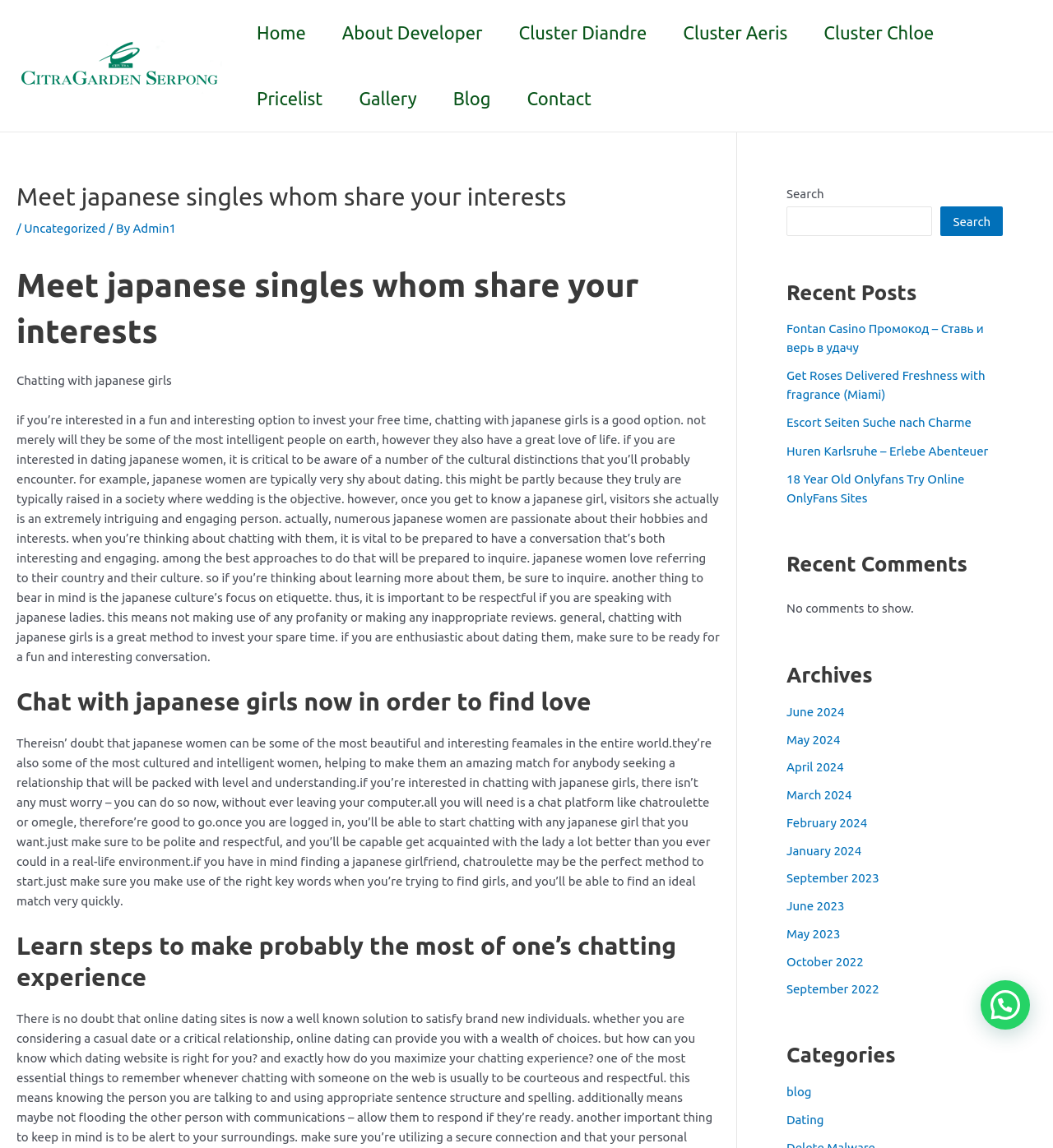Please specify the bounding box coordinates of the clickable region to carry out the following instruction: "Click the 'Home' link". The coordinates should be four float numbers between 0 and 1, in the format [left, top, right, bottom].

[0.227, 0.0, 0.308, 0.057]